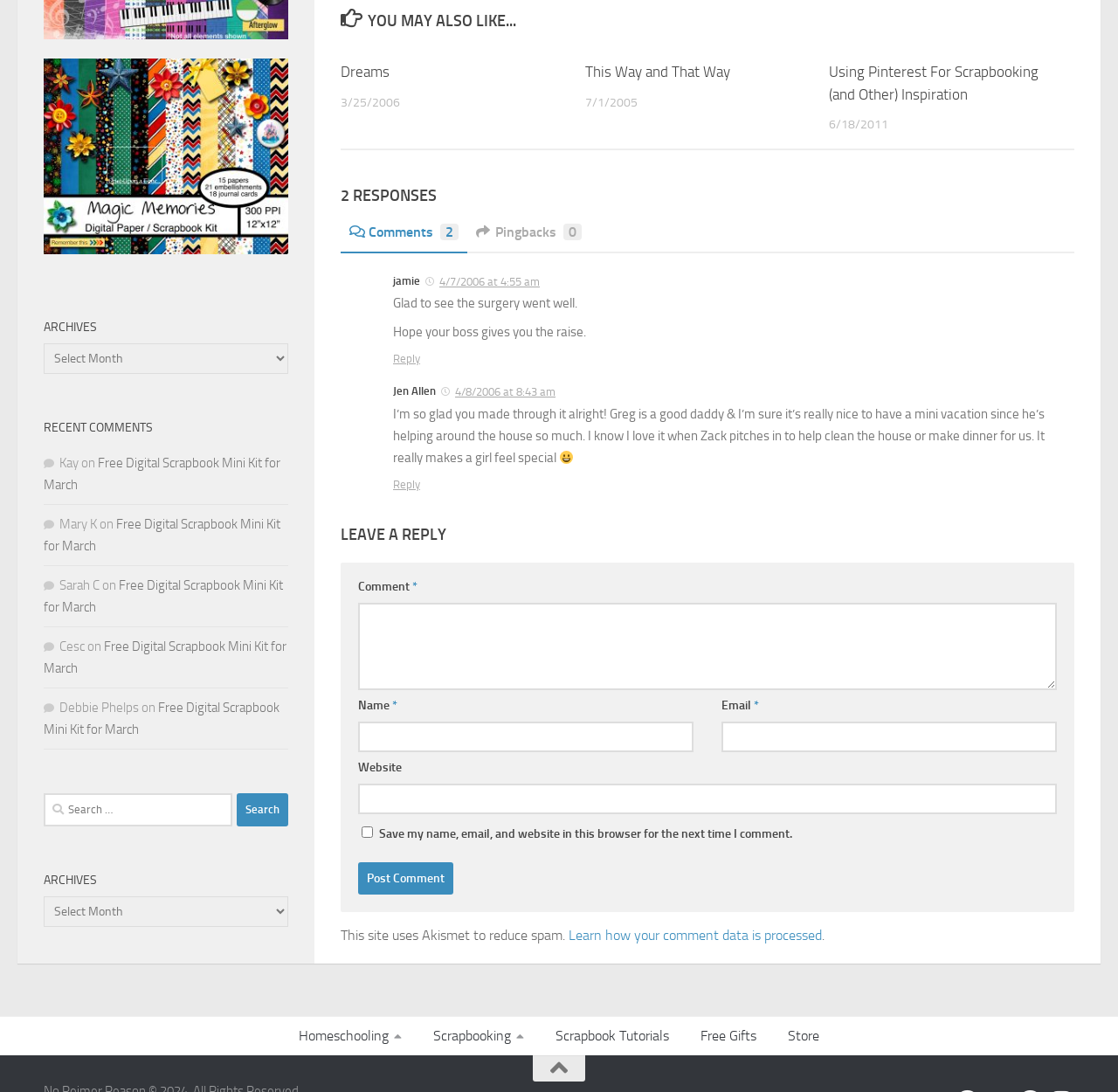What is the purpose of the textbox with the label 'Comment *'?
Answer with a single word or short phrase according to what you see in the image.

To enter a comment